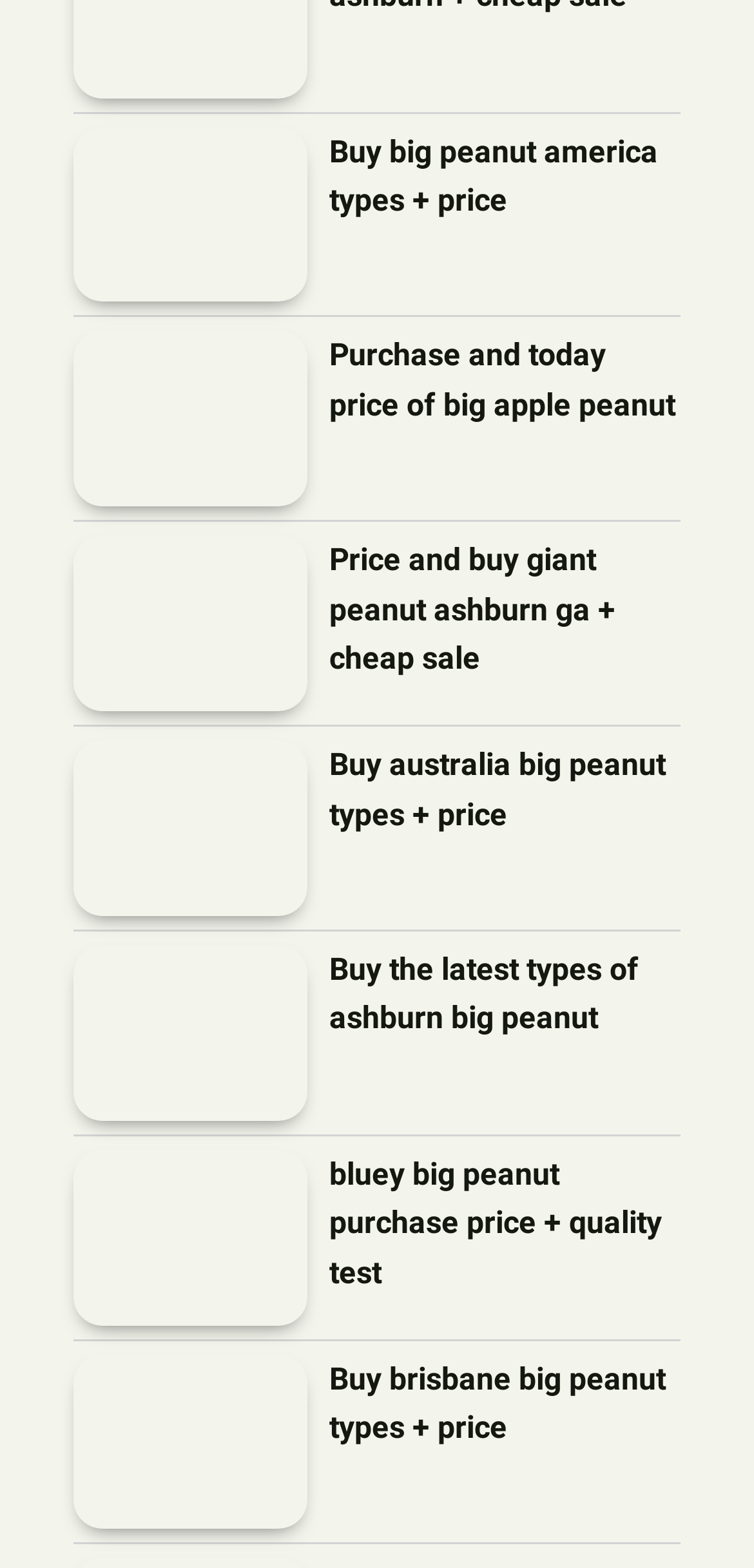What is the price-related information on the third link?
Kindly offer a comprehensive and detailed response to the question.

The third link is located at the top-middle section of the webpage, with a bounding box coordinate of [0.437, 0.211, 0.903, 0.276]. The OCR text associated with this link is 'Purchase and today price of big apple peanut', which suggests that the link provides information about the current price of big apple peanuts.